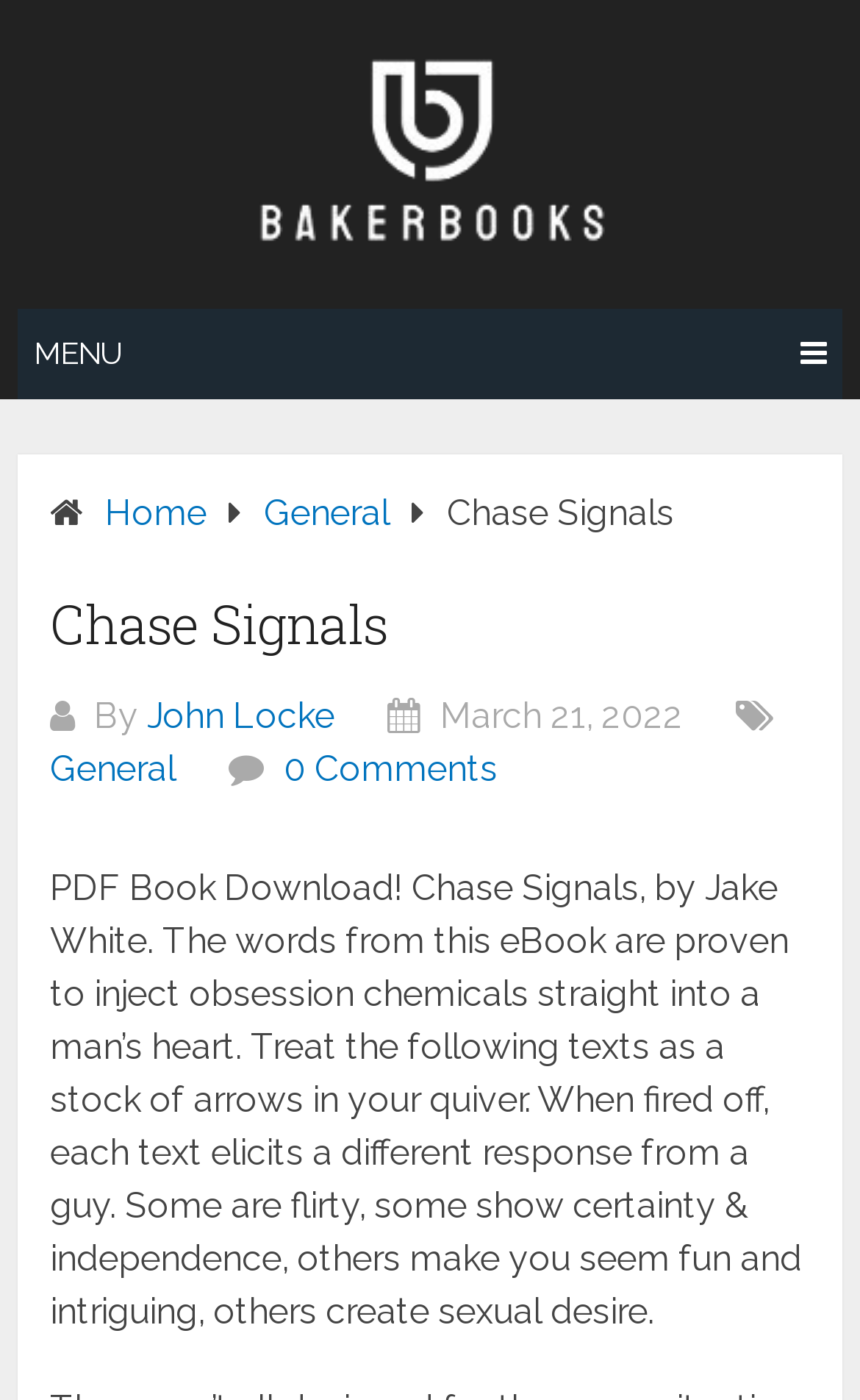With reference to the image, please provide a detailed answer to the following question: What is the name of the book being described?

I found a heading element with the text 'Chase Signals' which is likely to be the title of the book being described on the webpage.